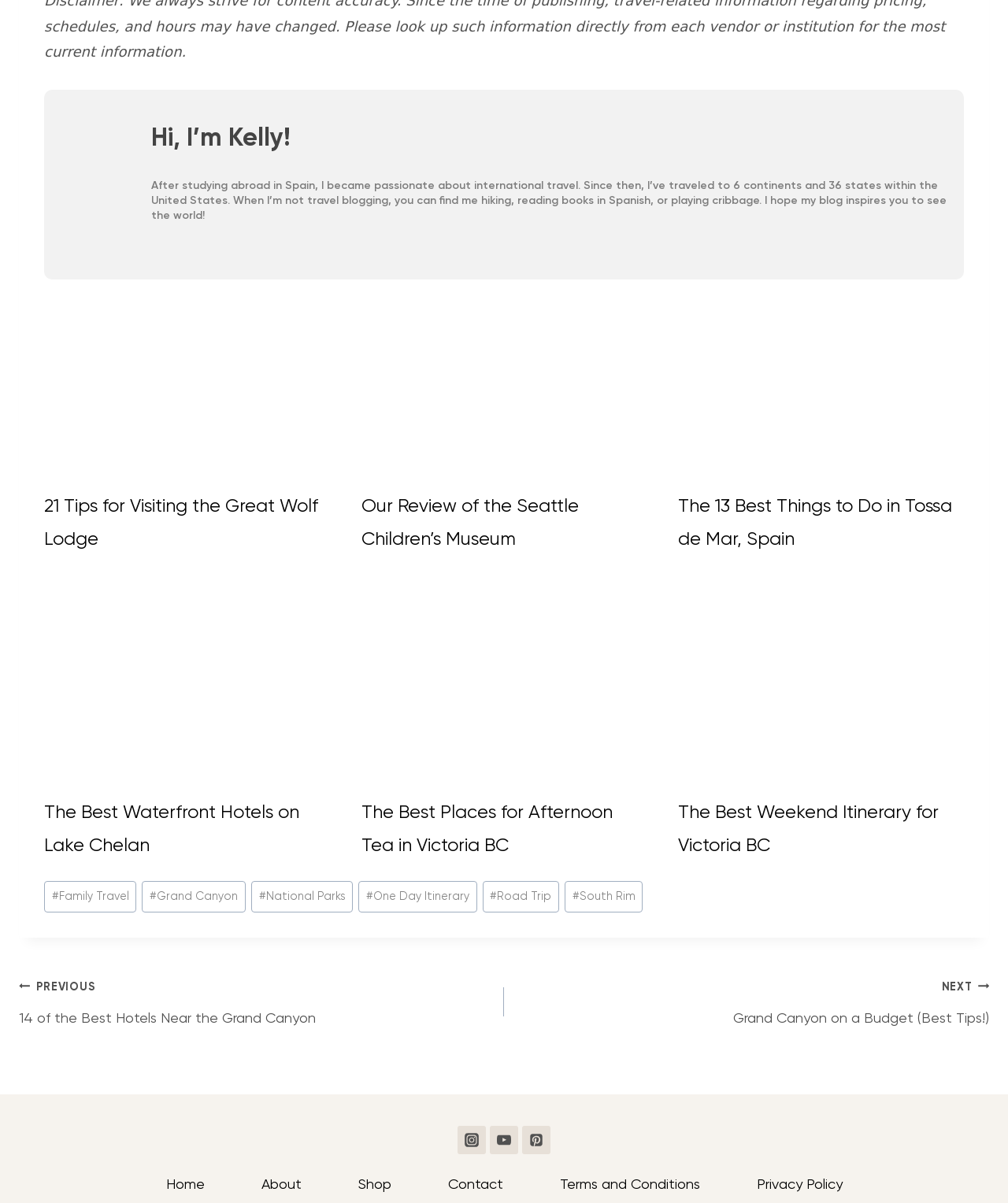Please give a short response to the question using one word or a phrase:
What is the name of the person introducing herself?

Kelly